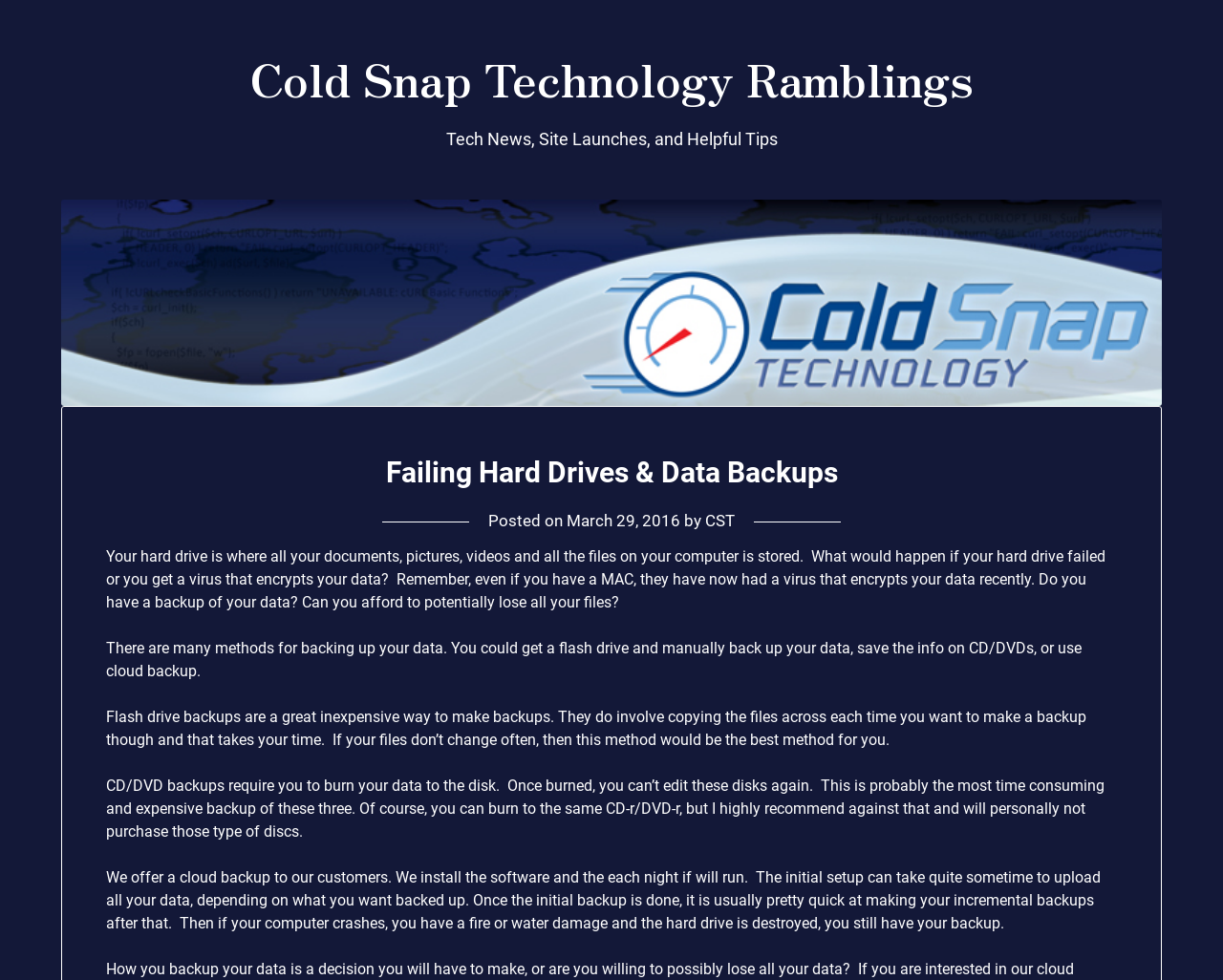What is the main topic of this webpage?
Based on the image, give a concise answer in the form of a single word or short phrase.

Hard drive failures and data backups